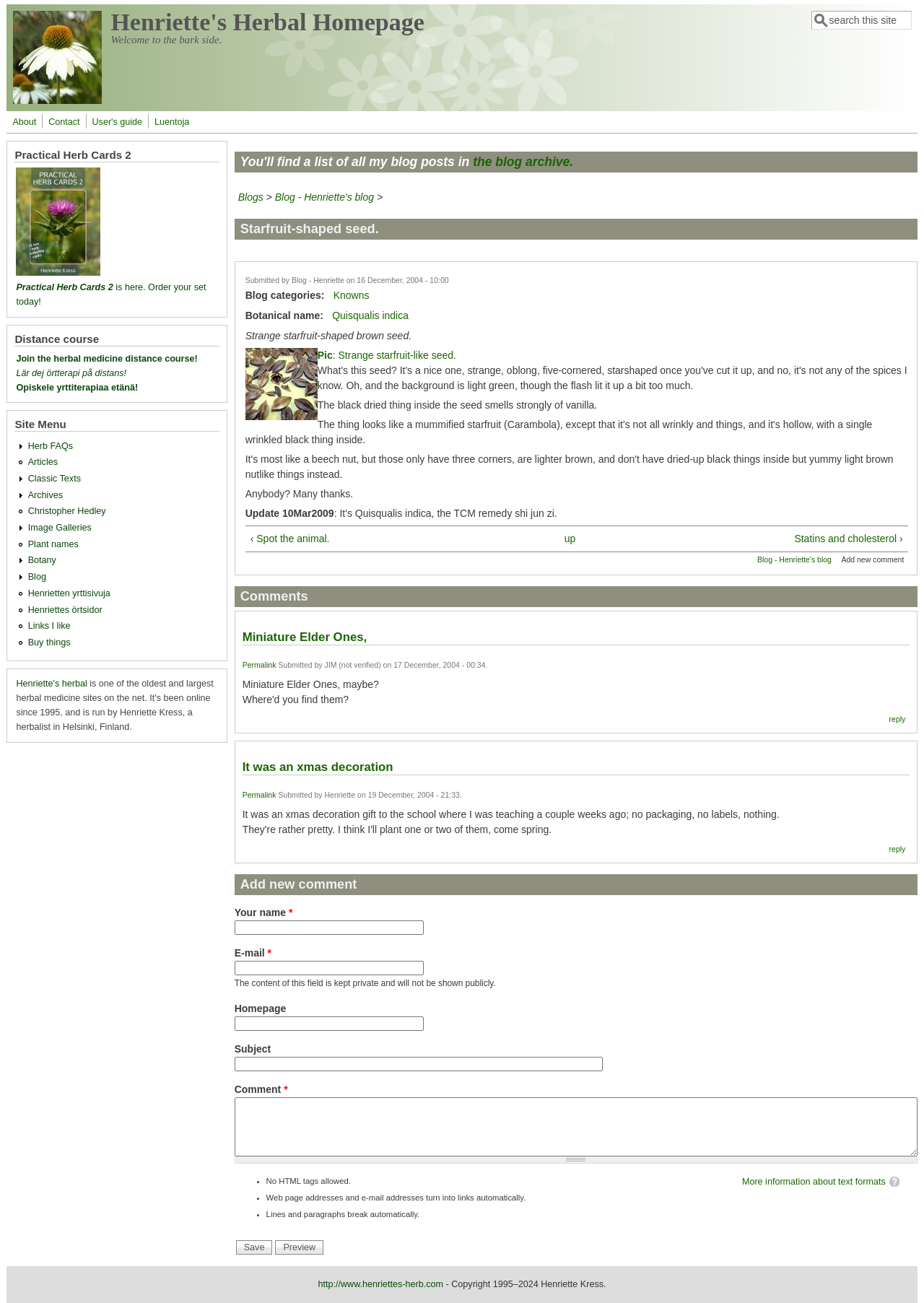Determine the bounding box coordinates of the clickable area required to perform the following instruction: "View the blog post 'Miniature Elder Ones'". The coordinates should be represented as four float numbers between 0 and 1: [left, top, right, bottom].

[0.262, 0.484, 0.397, 0.494]